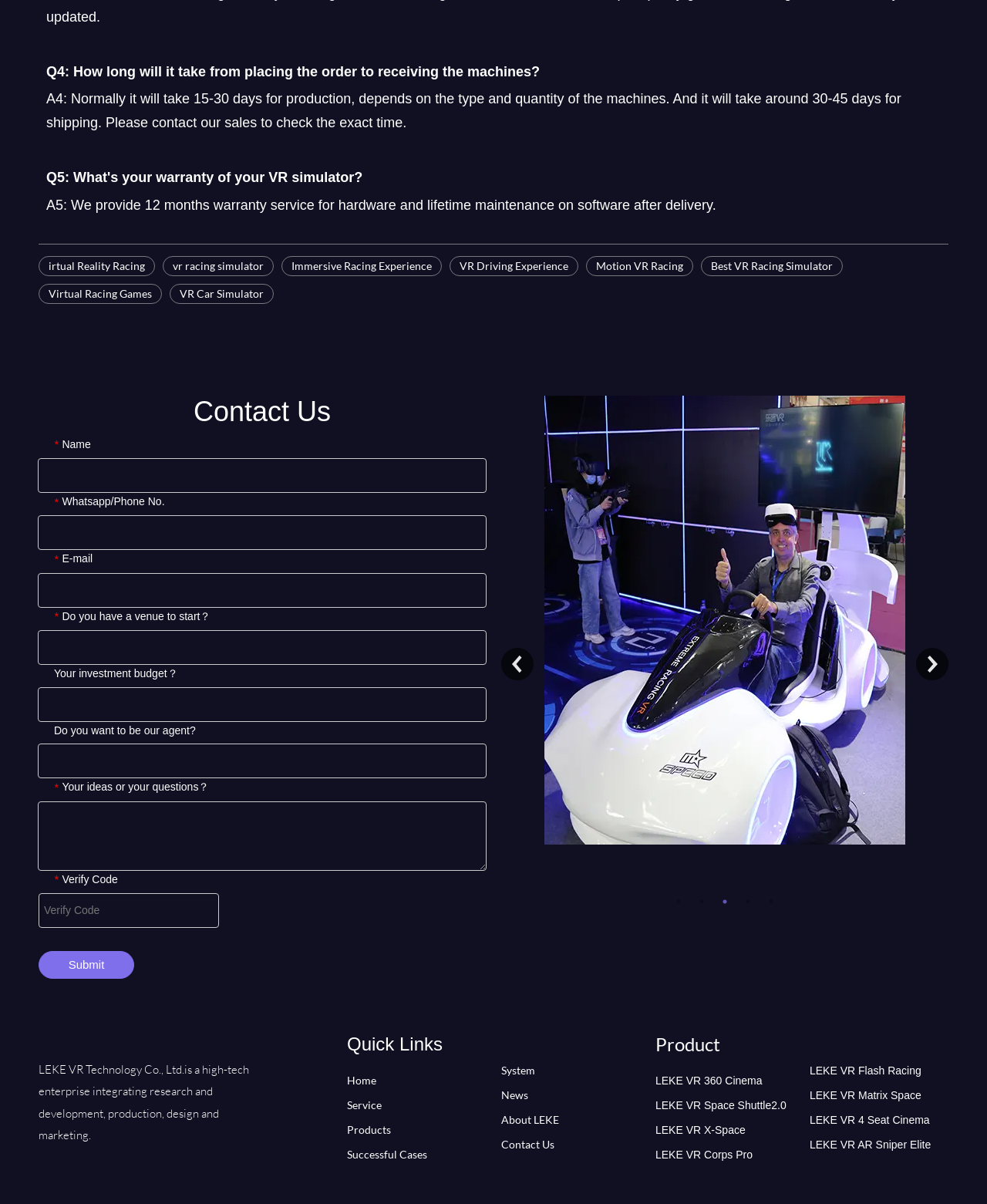Please provide a comprehensive answer to the question based on the screenshot: What is the warranty service provided by the company?

The warranty service is mentioned in the Q&A section, where it is stated that the company provides 12 months warranty service for hardware and lifetime maintenance on software after delivery.